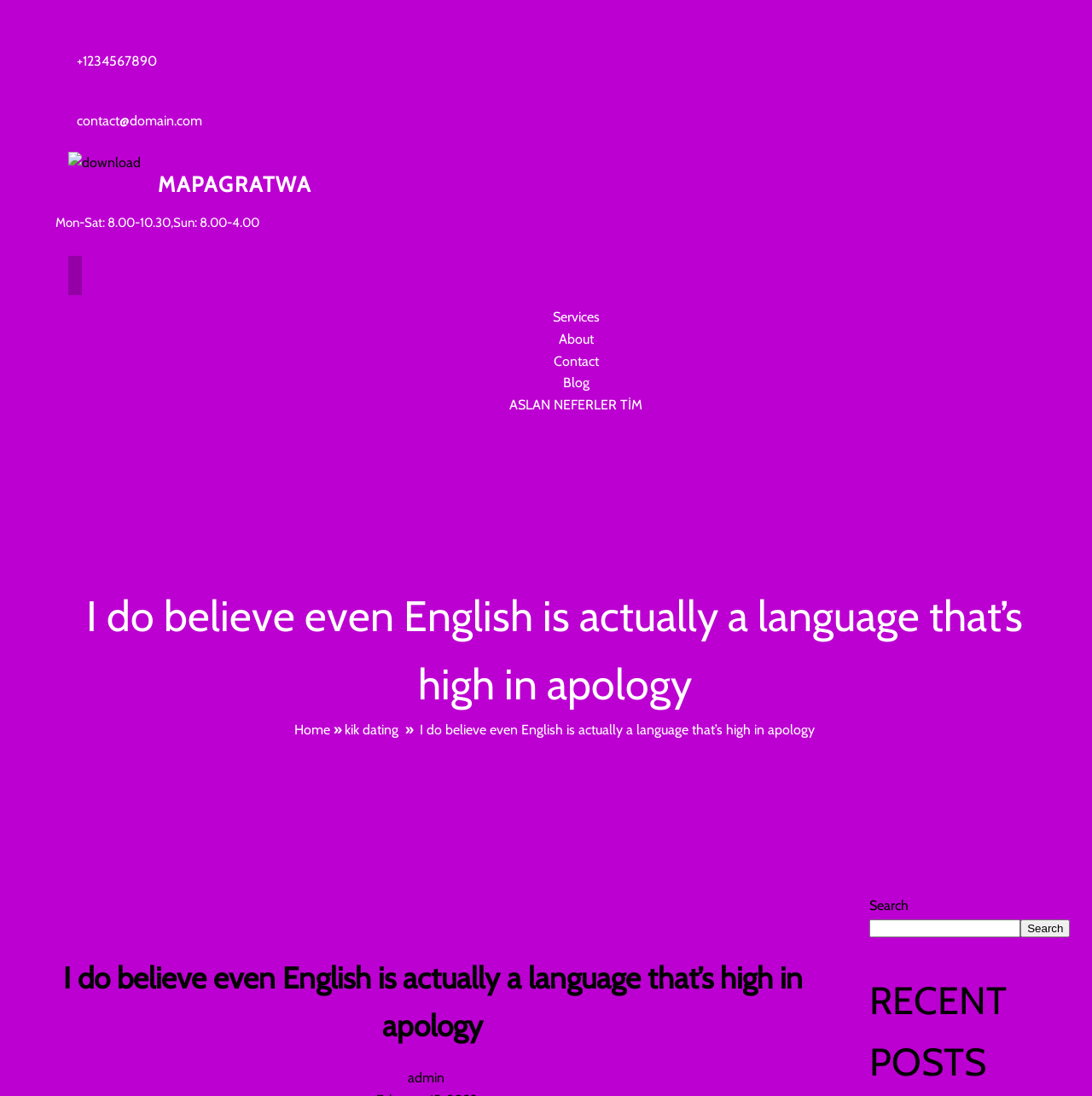Please respond to the question using a single word or phrase:
What is the purpose of the search box?

to search the website